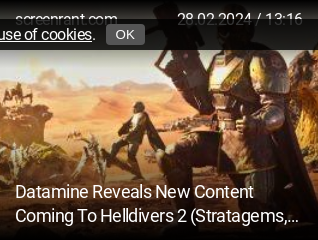What is the date of the article or news?
Refer to the screenshot and respond with a concise word or phrase.

28.02.2024